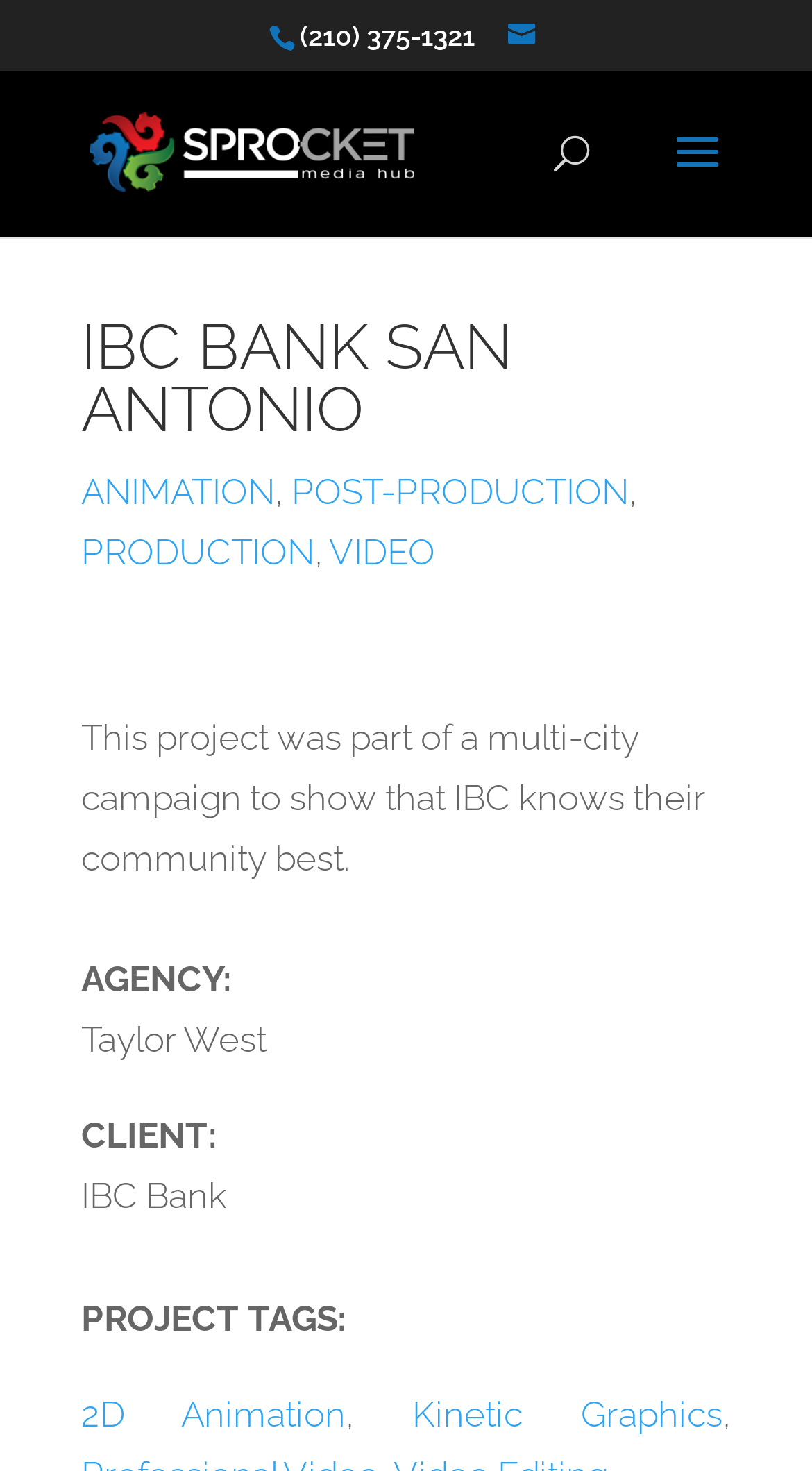What type of content is featured on the webpage?
Answer the question with a detailed explanation, including all necessary information.

I found the type of content by looking at the link element with the text 'VIDEO' which is located at the top of the webpage, among other links like 'ANIMATION', 'POST-PRODUCTION', and 'PRODUCTION'.